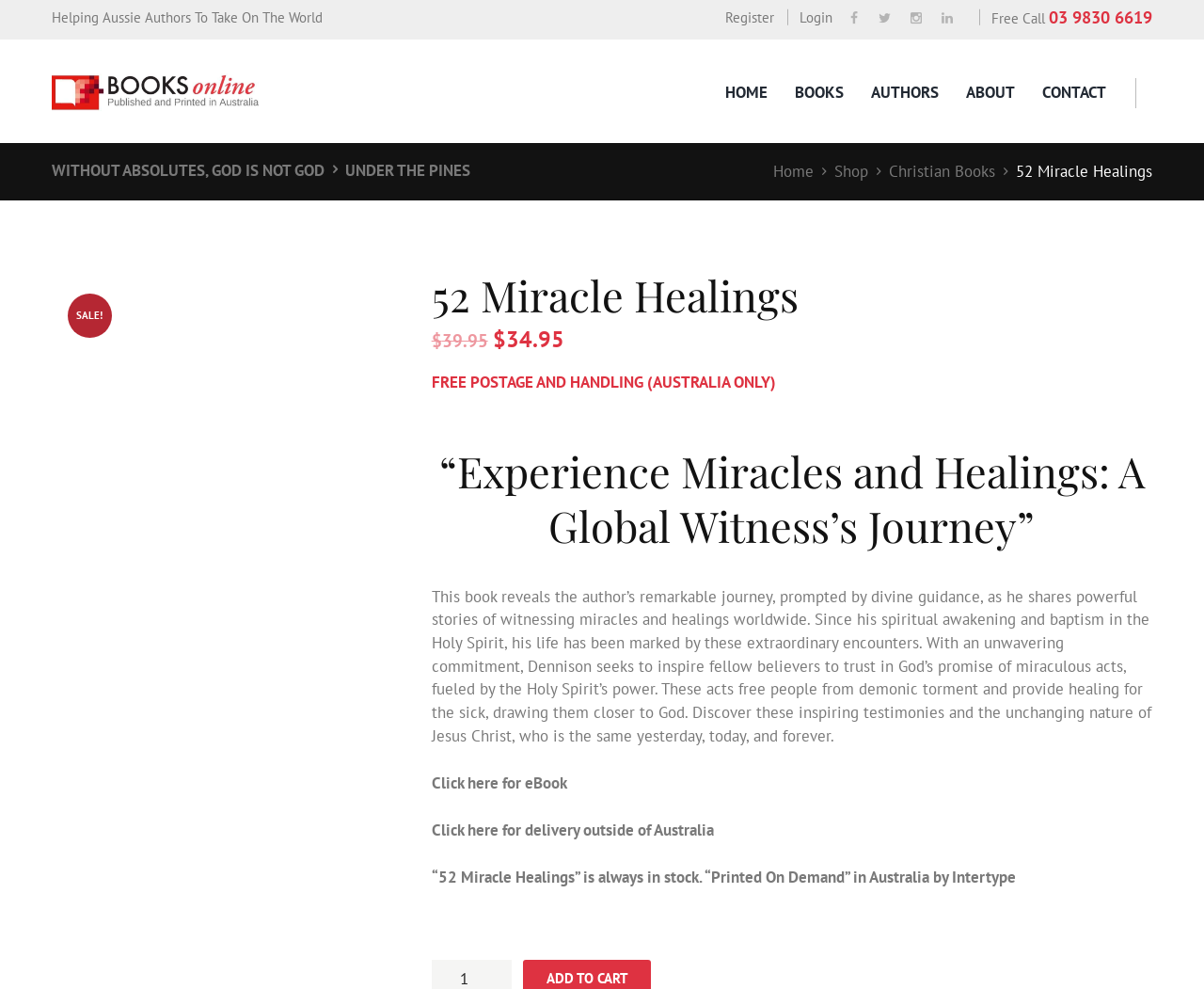What is the theme of the book?
From the details in the image, answer the question comprehensively.

I inferred the theme of the book by looking at the link element with the text 'Christian Books' and the overall content of the webpage which suggests a Christian theme.